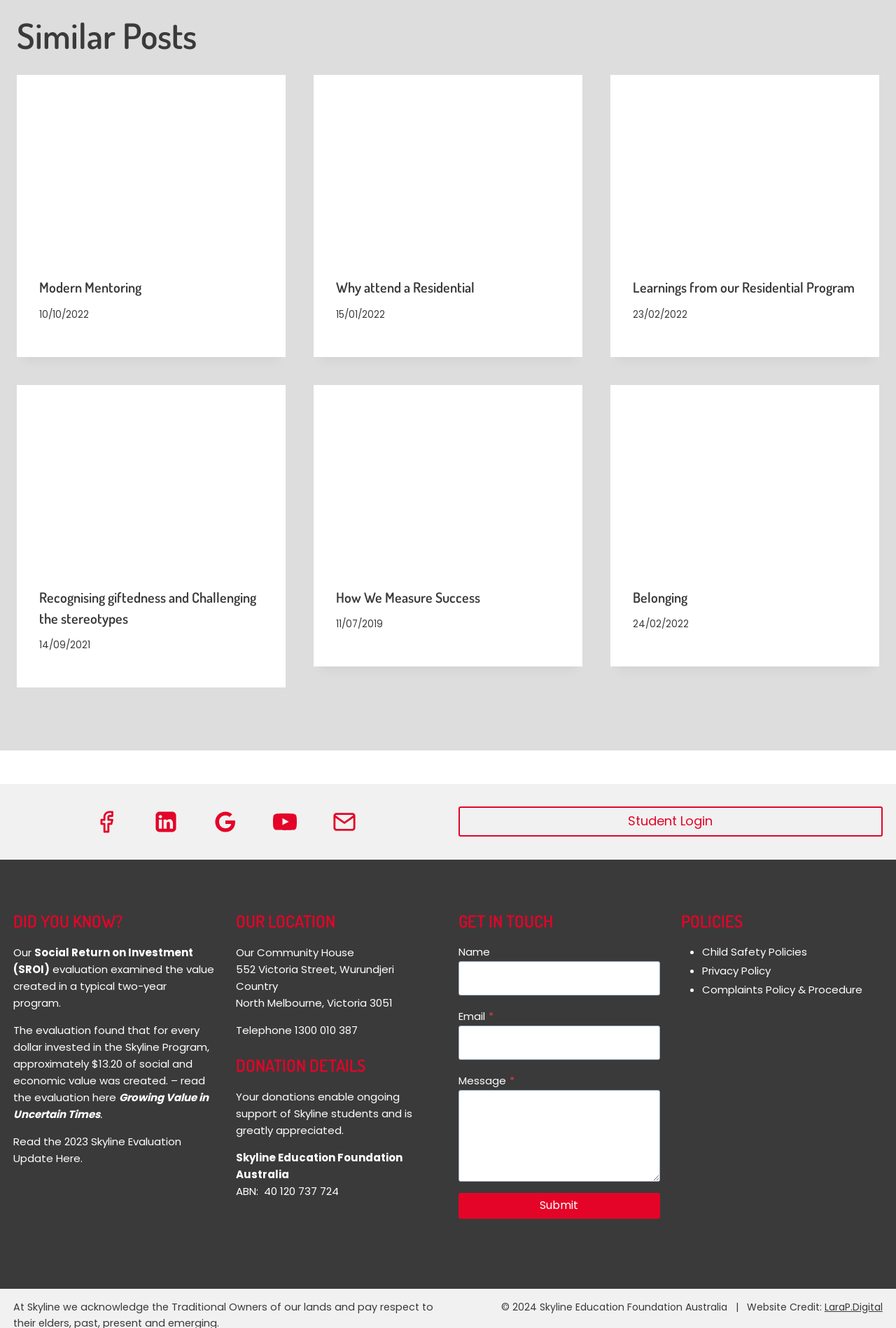Using the format (top-left x, top-left y, bottom-right x, bottom-right y), provide the bounding box coordinates for the described UI element. All values should be floating point numbers between 0 and 1: #VegetablesandFruits

None